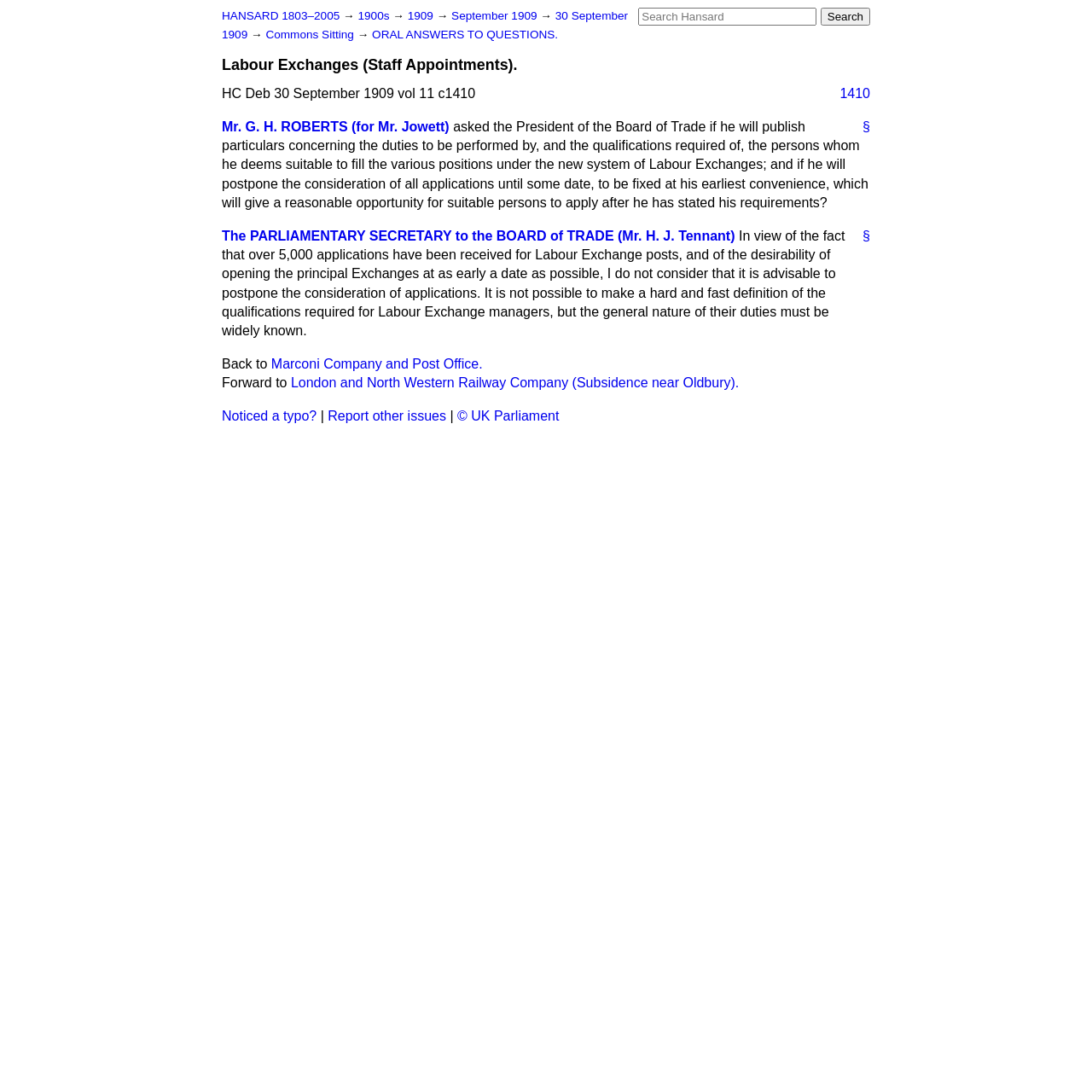Provide an in-depth description of the elements and layout of the webpage.

This webpage appears to be a transcript of a parliamentary debate from Hansard, dated September 30, 1909. At the top of the page, there is a search box with a "Search" button to its right. Below this, there are several links to navigate through the Hansard archives, including "HANSARD 1803–2005", "1900s", "1909", and "September 1909".

The main content of the page is divided into sections, with a heading "Labour Exchanges (Staff Appointments)." at the top. Below this, there is a block of text that describes the debate, including the speaker, Mr. G. H. ROBERTS, and the topic of discussion, which is the publication of particulars concerning the duties and qualifications required for Labour Exchange positions.

Following this, there is a response from The PARLIAMENTARY SECRETARY to the BOARD of TRADE, Mr. H. J. Tennant, who addresses the issue of the large number of applications received for Labour Exchange posts and the desirability of opening the principal Exchanges at an early date.

The page also includes navigation links to move forward and backward through the debate, as well as links to report any errors or issues with the transcript. At the bottom of the page, there is a copyright notice from the UK Parliament.